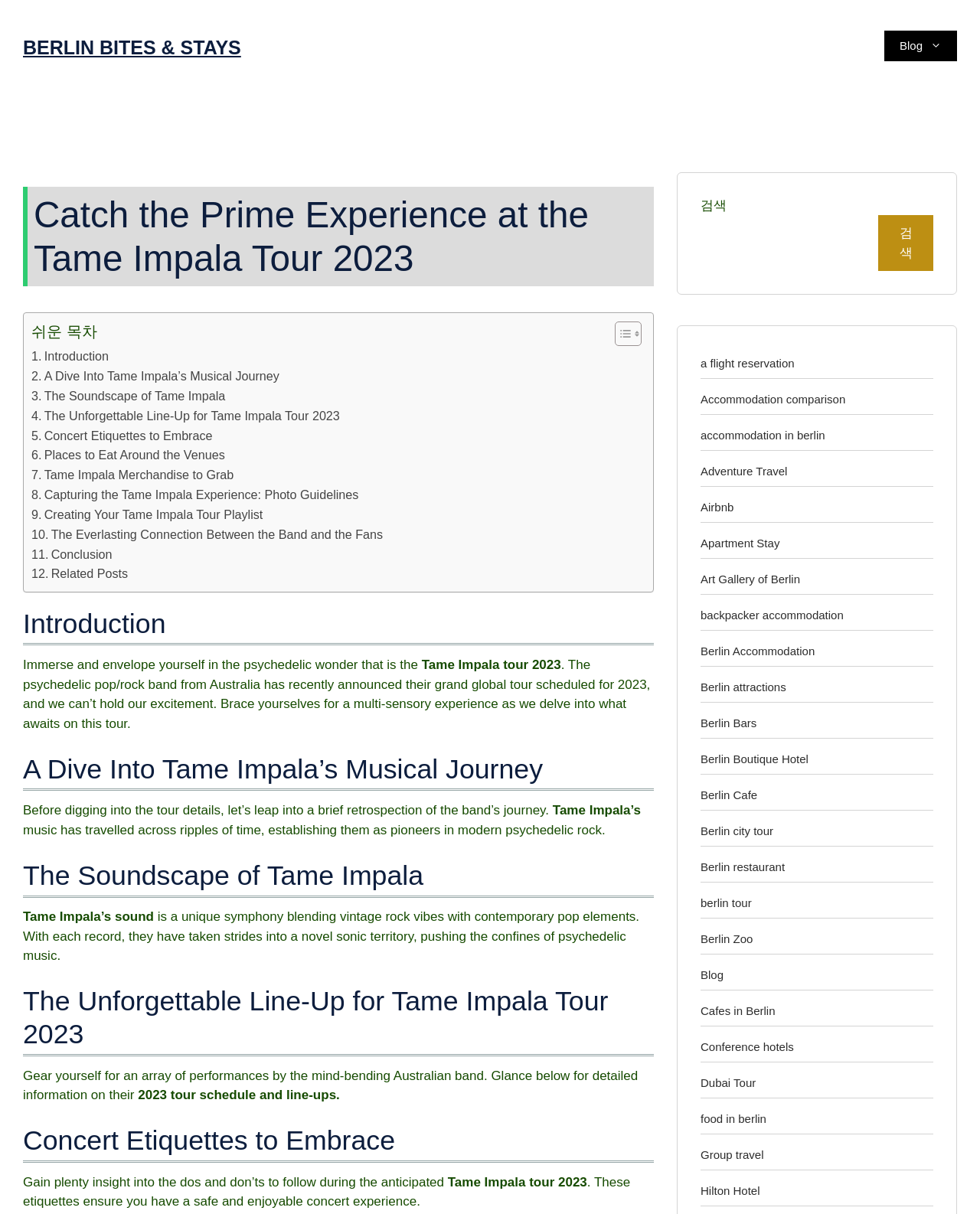Provide the bounding box coordinates of the HTML element this sentence describes: "Berlin attractions". The bounding box coordinates consist of four float numbers between 0 and 1, i.e., [left, top, right, bottom].

[0.715, 0.561, 0.802, 0.571]